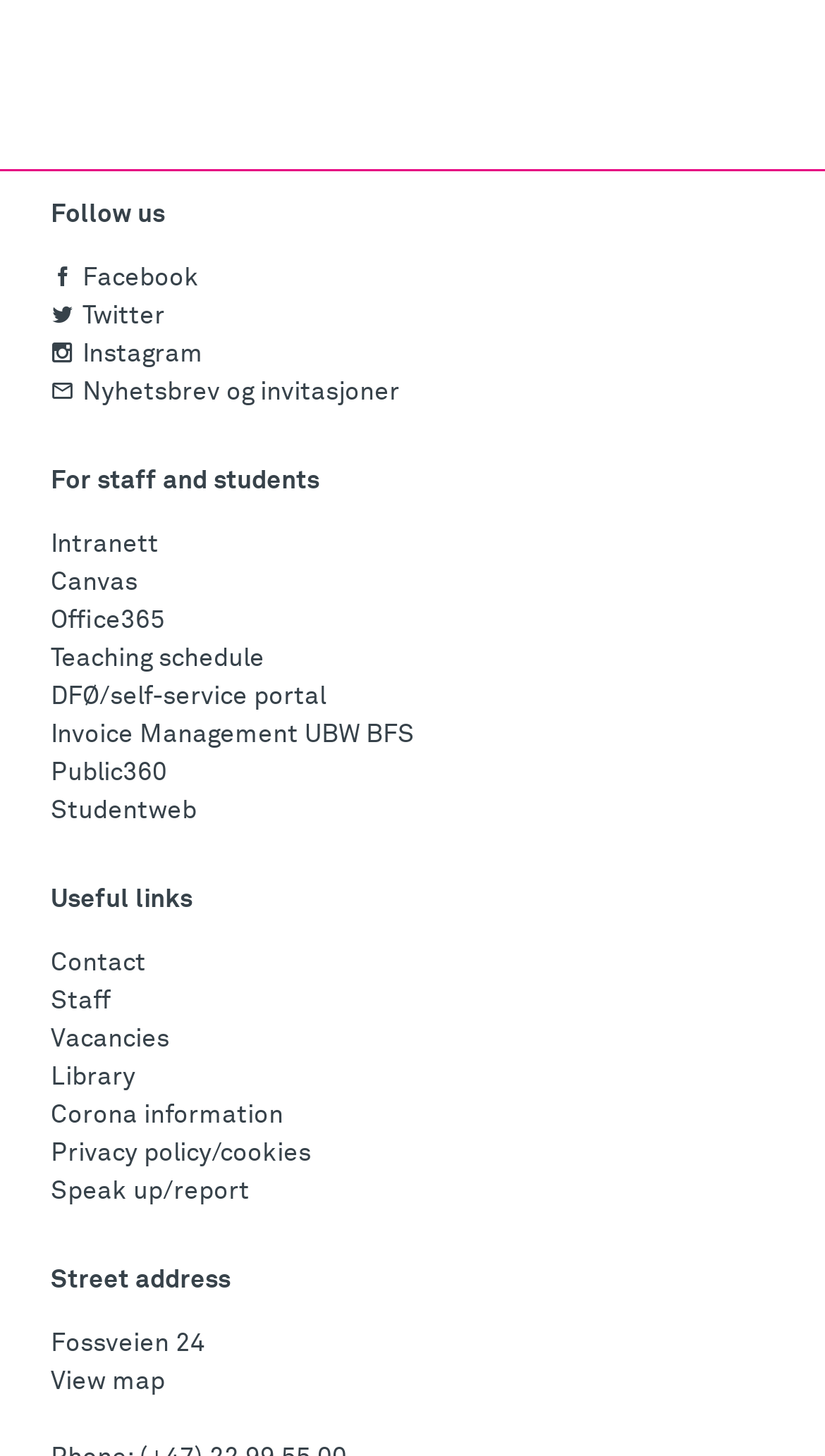Please determine the bounding box coordinates of the element's region to click for the following instruction: "Follow us on Facebook".

[0.062, 0.182, 0.241, 0.2]